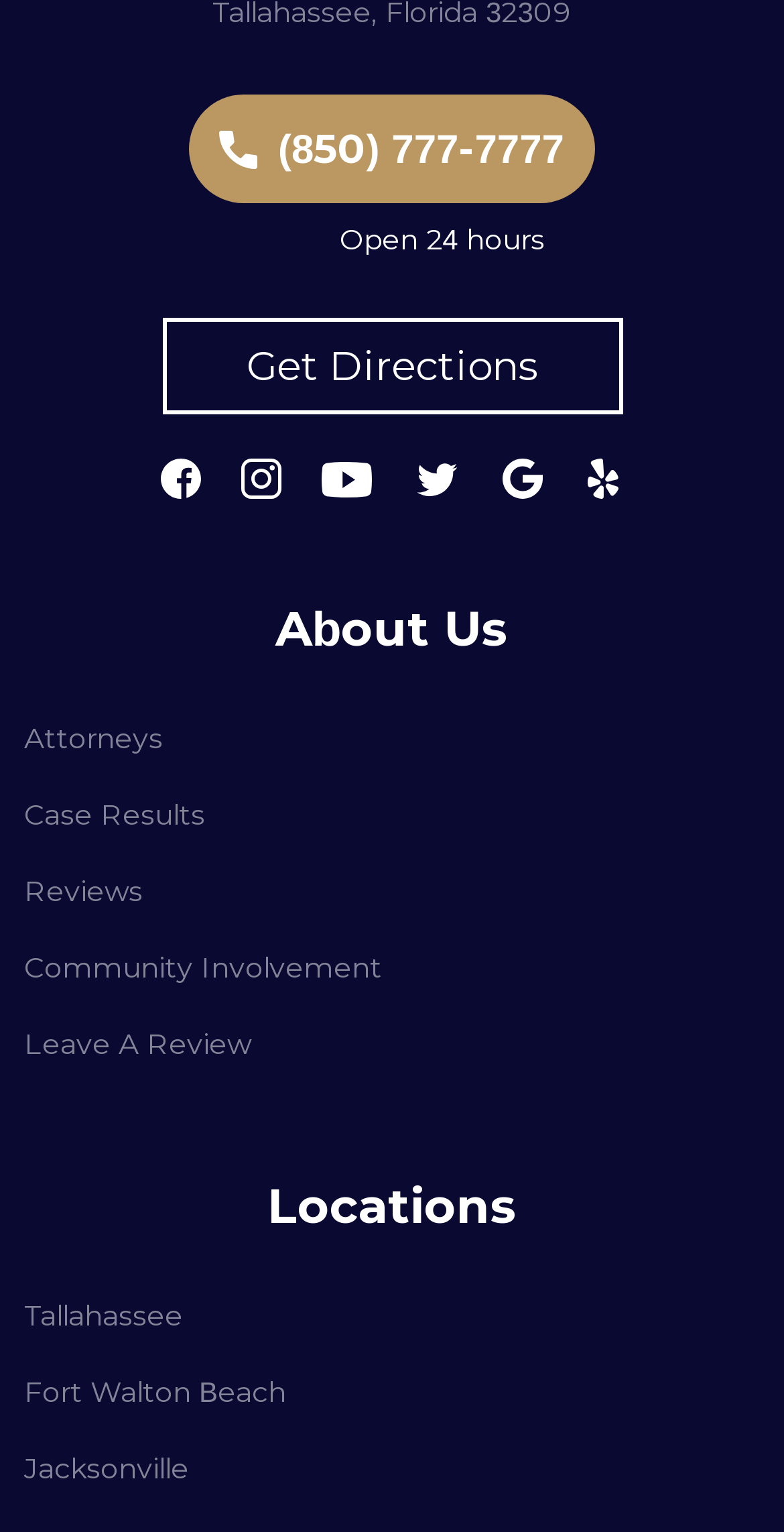Please determine the bounding box coordinates of the element's region to click for the following instruction: "Call the phone number".

[0.242, 0.062, 0.758, 0.133]